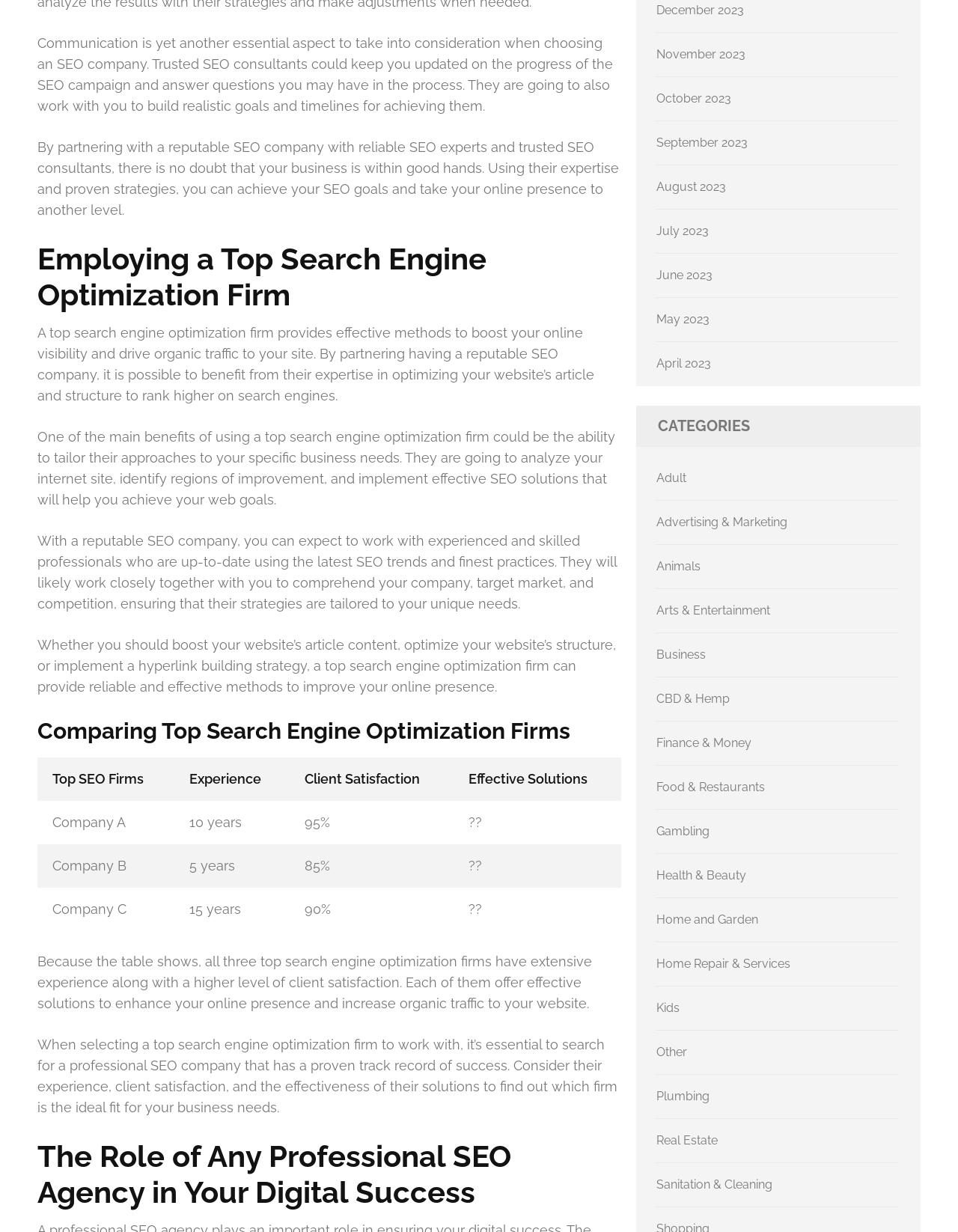Given the element description: "November 2023", predict the bounding box coordinates of the UI element it refers to, using four float numbers between 0 and 1, i.e., [left, top, right, bottom].

[0.685, 0.039, 0.778, 0.05]